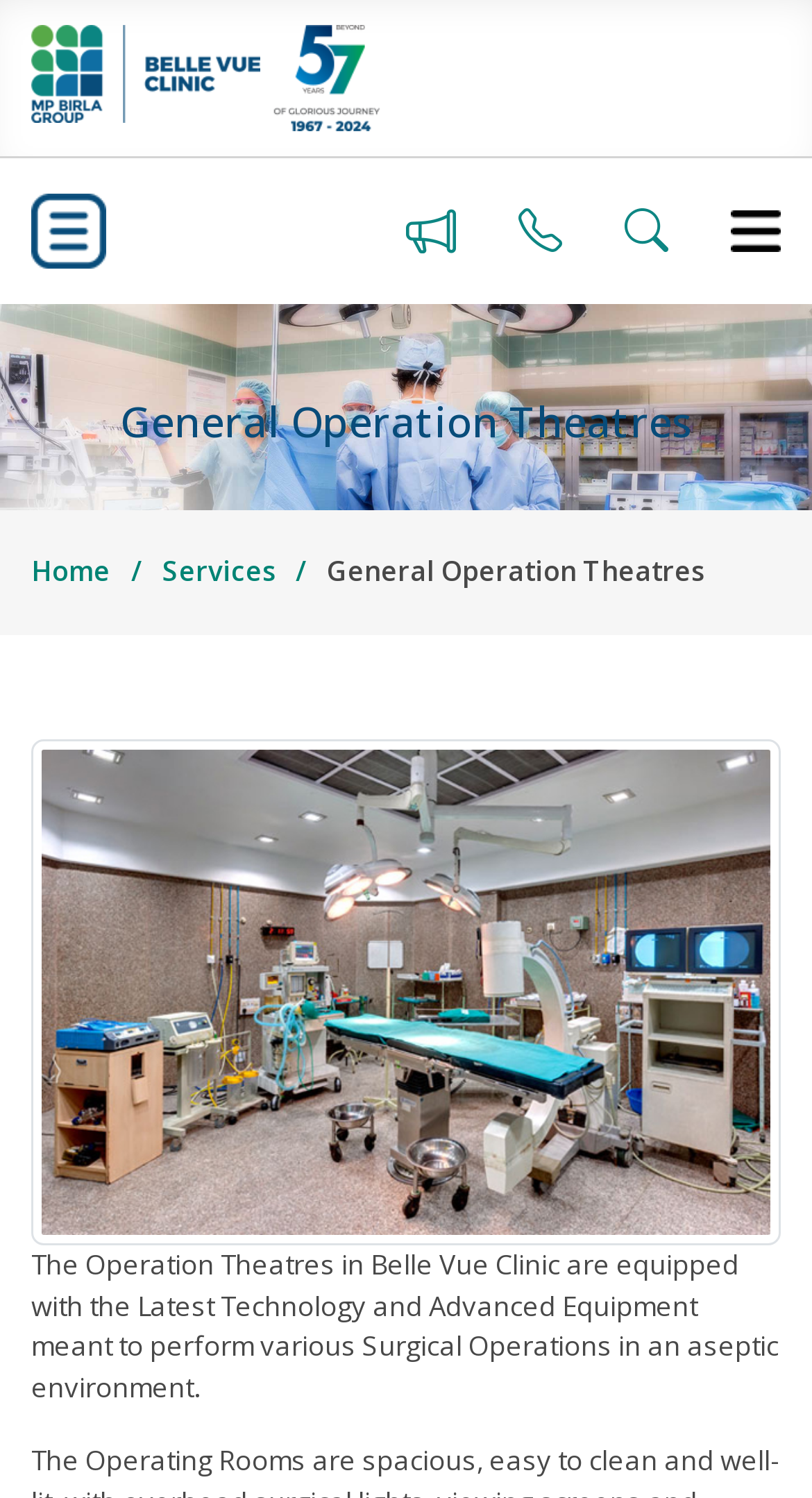What is the name of the clinic?
Please provide a comprehensive answer based on the information in the image.

The logo of the clinic is displayed at the top left corner of the webpage, which is labeled as 'Bellevueclinic logo'. This suggests that the clinic's name is Bellevue Clinic.